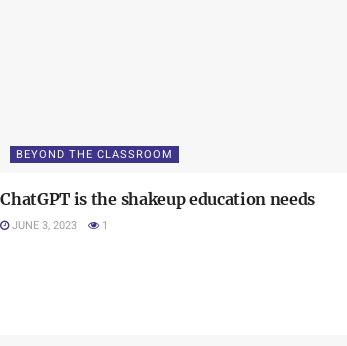Refer to the image and provide an in-depth answer to the question:
What is the date of publication of the article?

The date of publication of the article is June 3, 2023, as mentioned in the caption, which provides the title and date of the article.